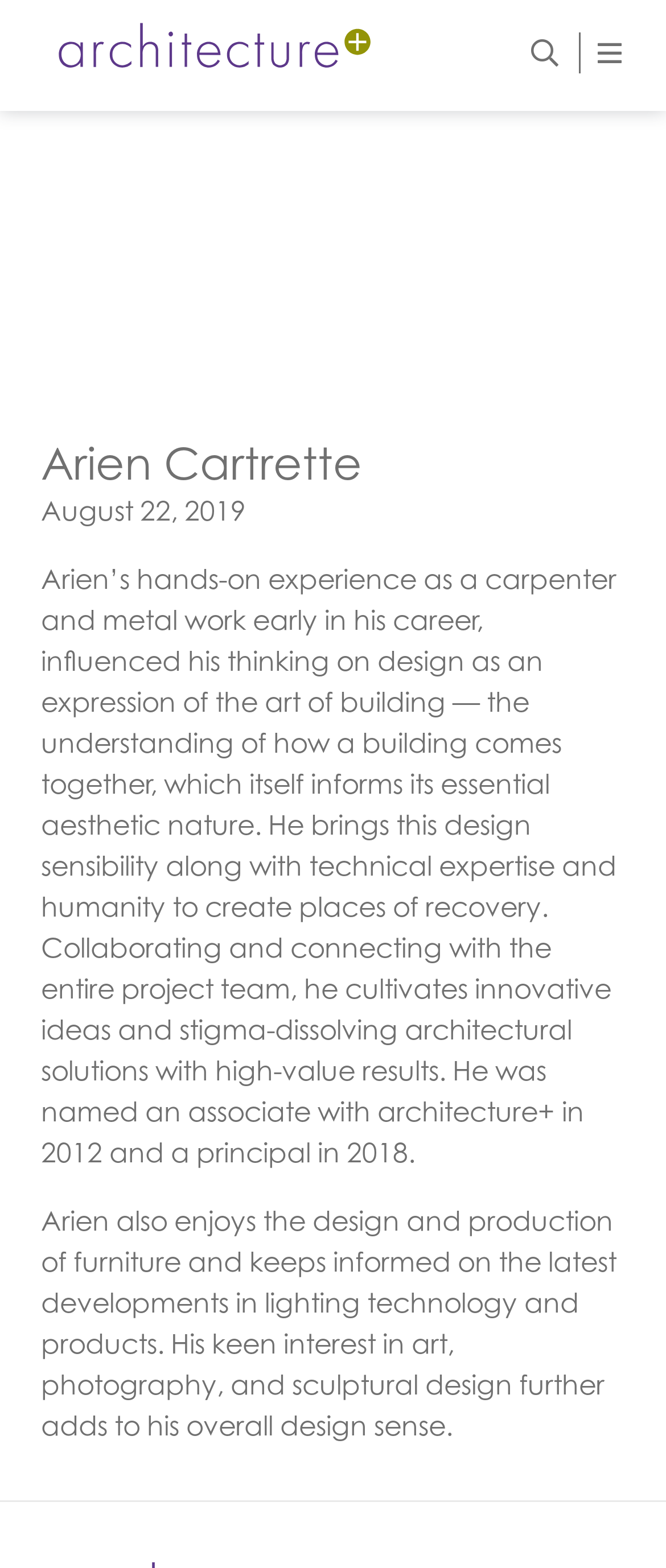What is Arien Cartrette's profession?
Analyze the image and provide a thorough answer to the question.

Based on the webpage content, Arien Cartrette is described as having hands-on experience as a carpenter and metal worker, and later became an architect. His profession is inferred from the text, which mentions his design sensibility and technical expertise in creating places of recovery.